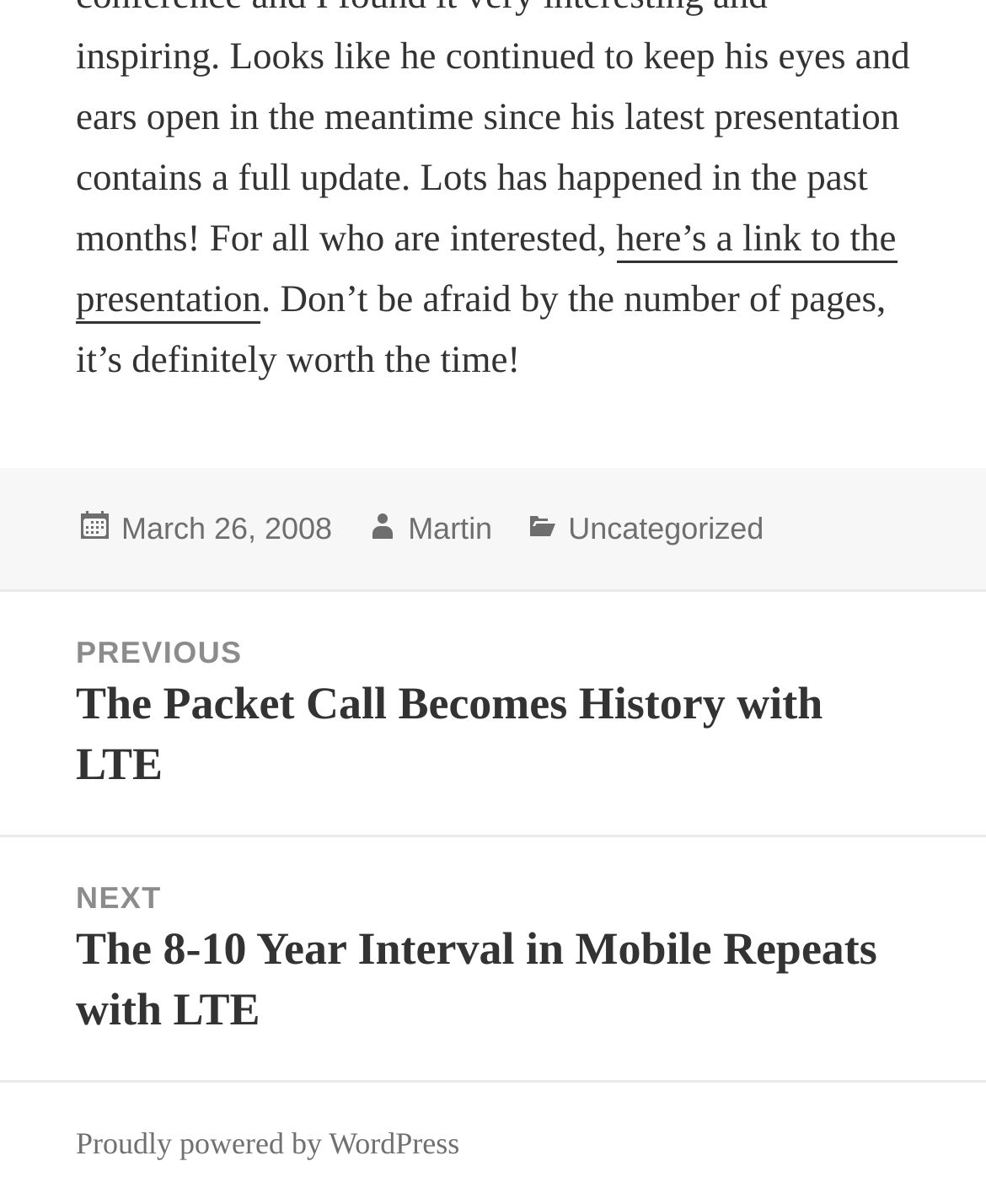Provide the bounding box coordinates for the UI element that is described by this text: "drink". The coordinates should be in the form of four float numbers between 0 and 1: [left, top, right, bottom].

None